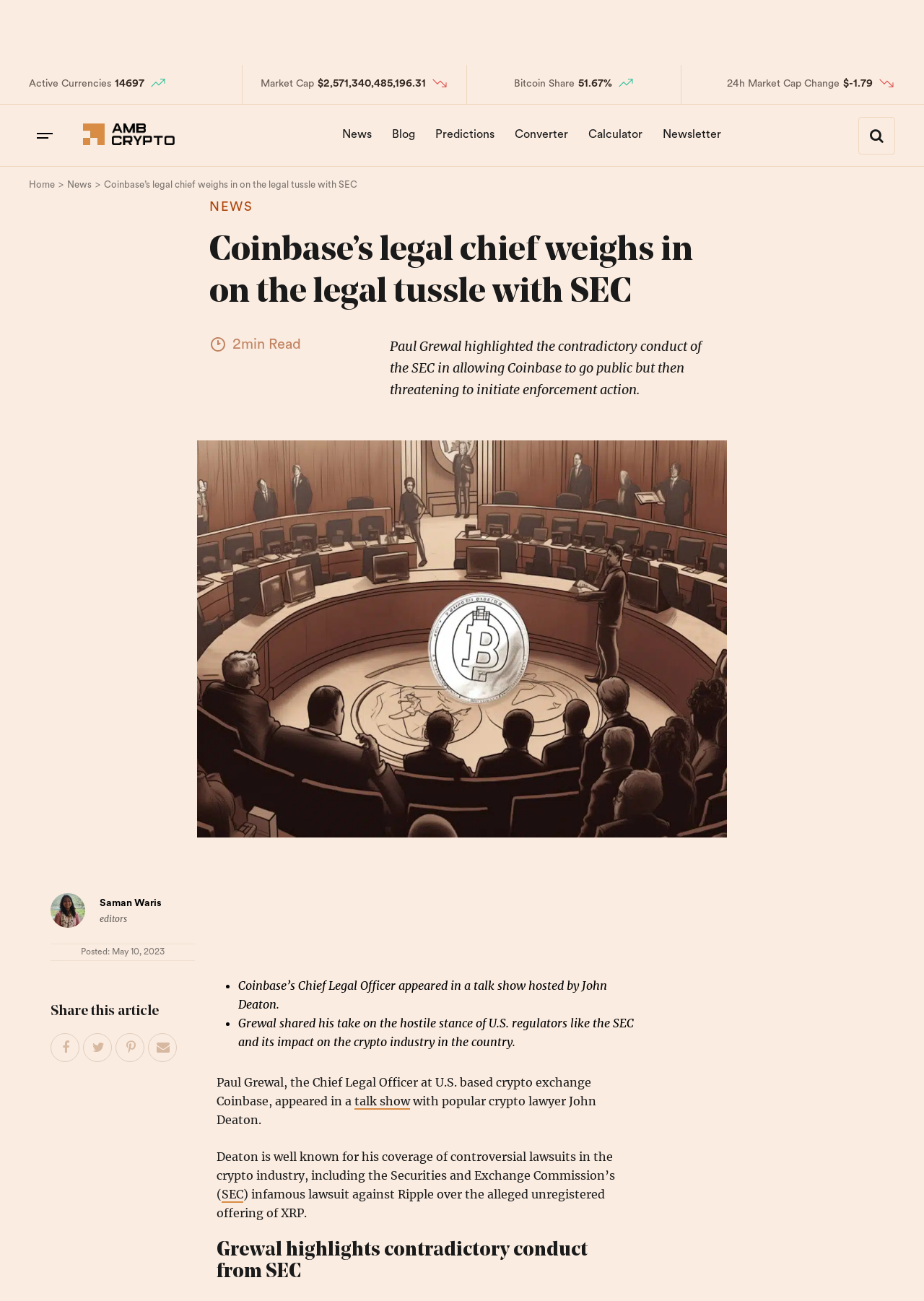Please specify the bounding box coordinates of the region to click in order to perform the following instruction: "Read the article by Saman Waris".

[0.108, 0.69, 0.175, 0.699]